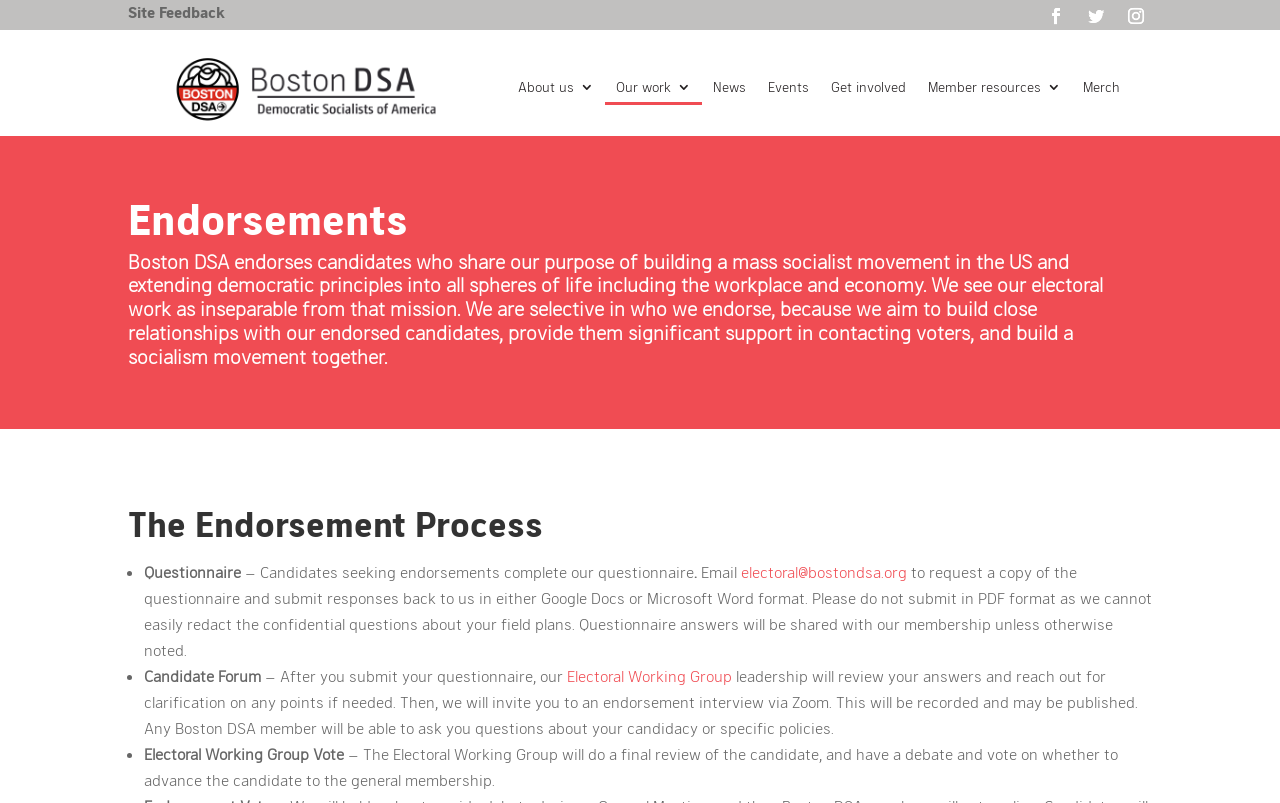Please determine the bounding box coordinates of the area that needs to be clicked to complete this task: 'Contact electoral@bostondsa.org for the questionnaire'. The coordinates must be four float numbers between 0 and 1, formatted as [left, top, right, bottom].

[0.579, 0.7, 0.709, 0.724]